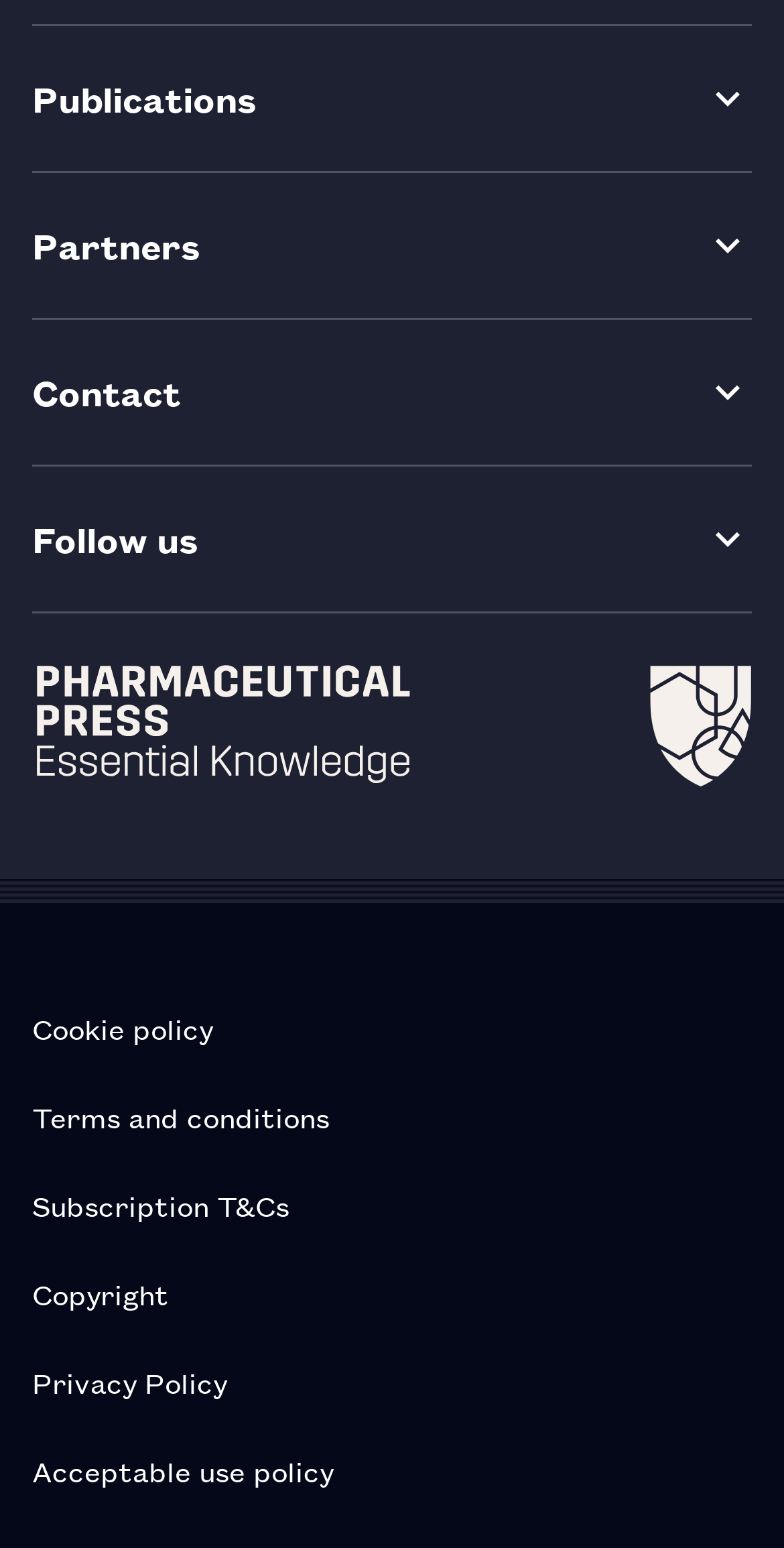Pinpoint the bounding box coordinates of the area that should be clicked to complete the following instruction: "Check Copyright information". The coordinates must be given as four float numbers between 0 and 1, i.e., [left, top, right, bottom].

[0.041, 0.807, 0.959, 0.864]